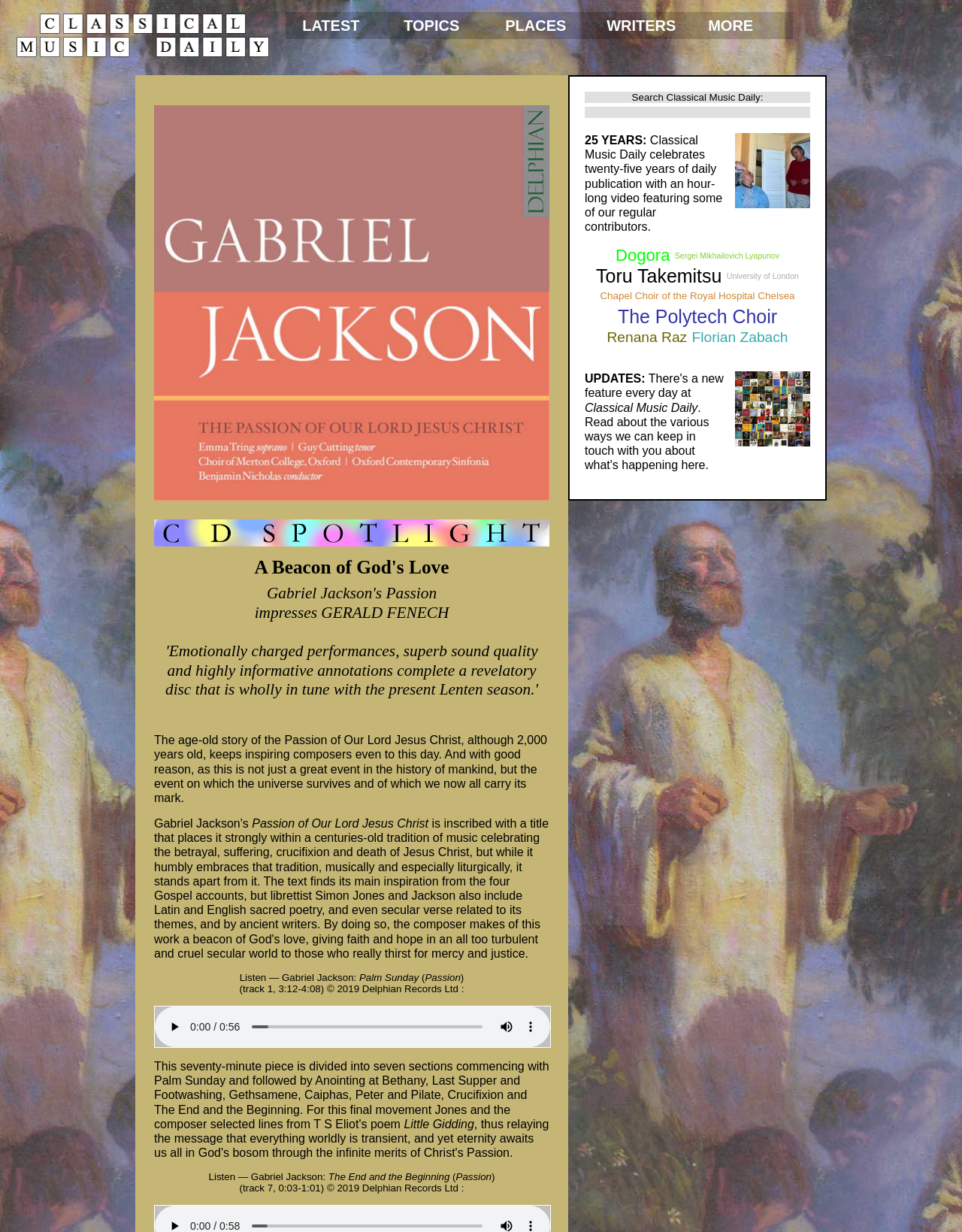Identify the text that serves as the heading for the webpage and generate it.

A Beacon of God's Love